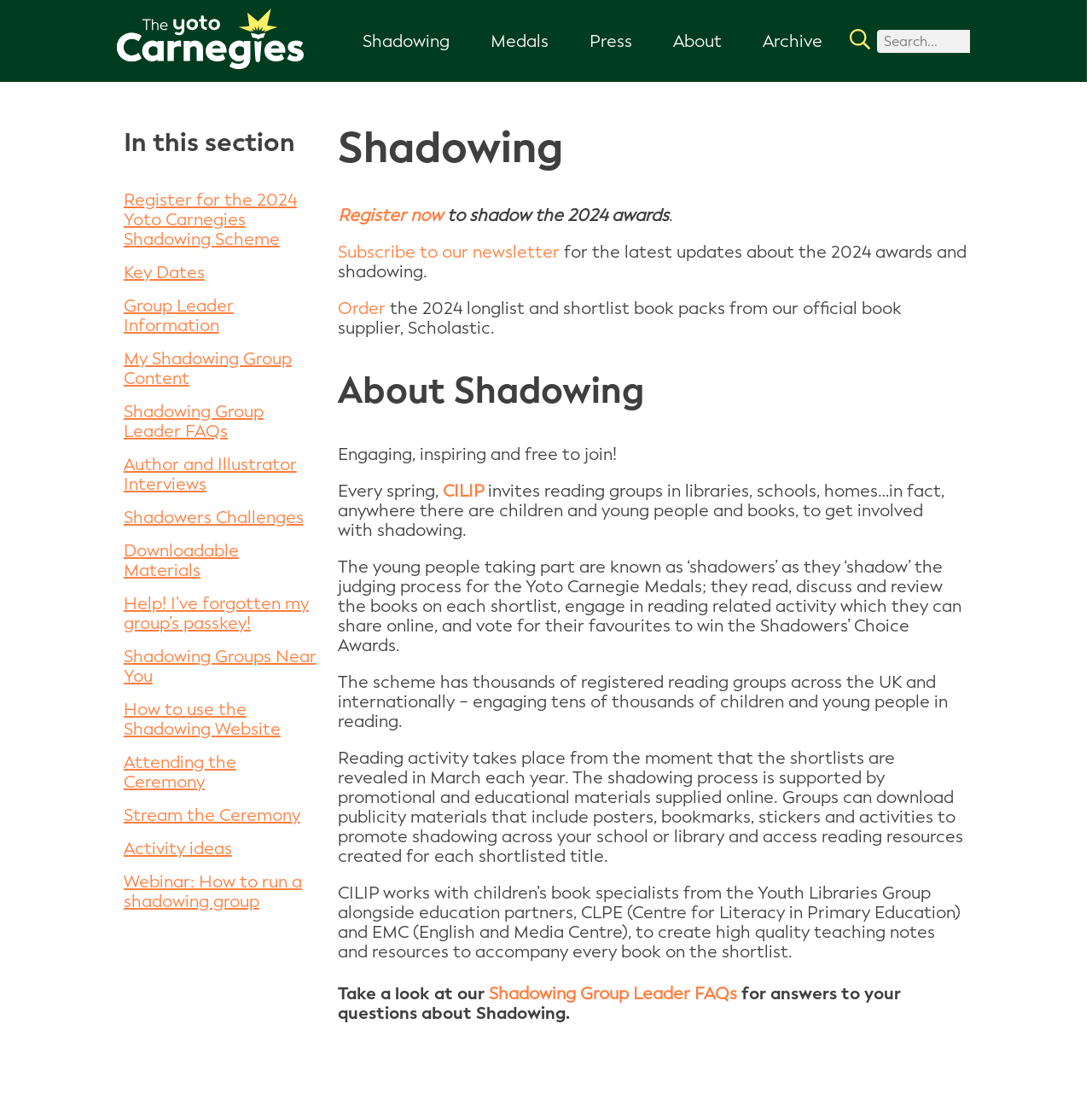Find the bounding box coordinates of the clickable area required to complete the following action: "Read the Shadowing Group Leader FAQs".

[0.448, 0.899, 0.675, 0.918]